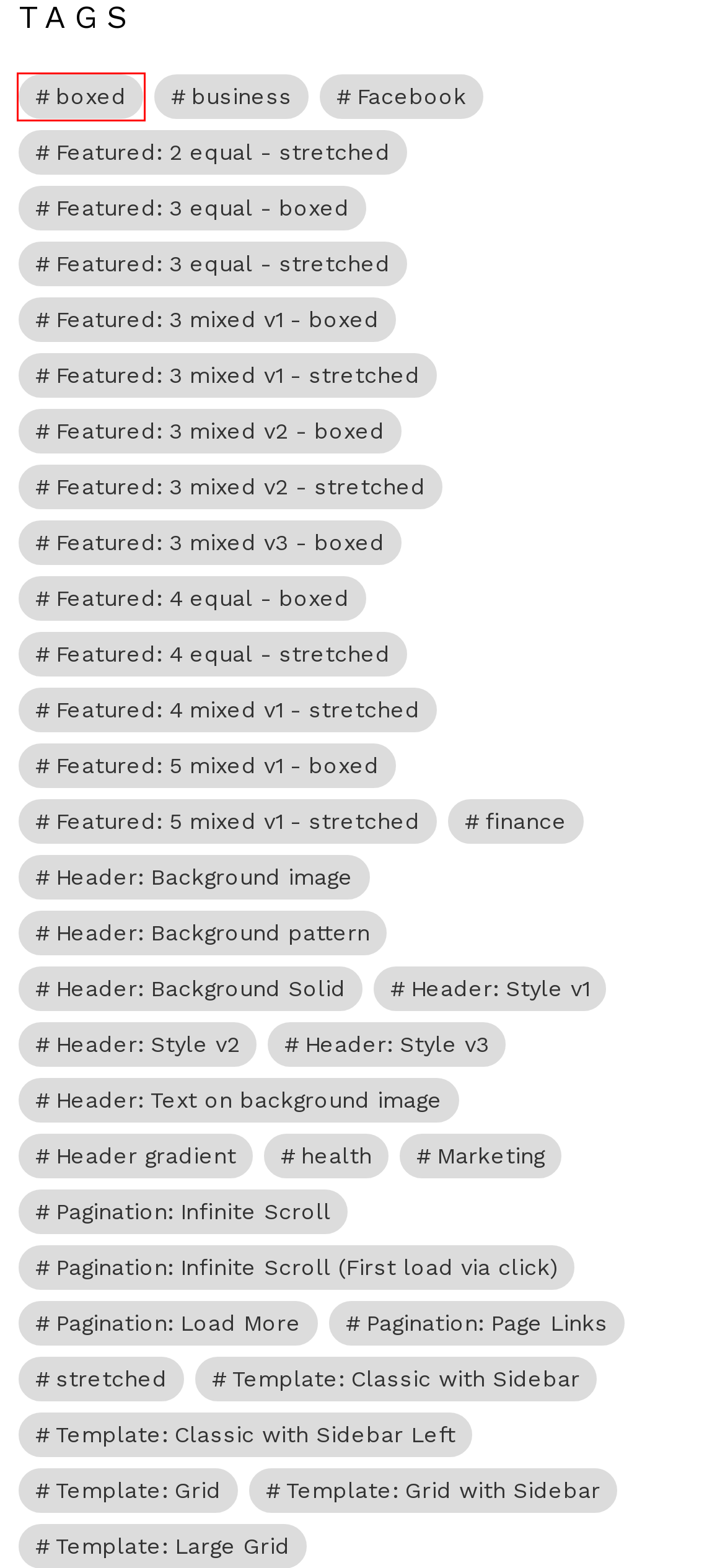Analyze the screenshot of a webpage that features a red rectangle bounding box. Pick the webpage description that best matches the new webpage you would see after clicking on the element within the red bounding box. Here are the candidates:
A. Header: Text on background image – Sortiwa Portal
B. Header: Style v1 – Sortiwa Portal
C. Featured: 3 mixed v2 – stretched – Sortiwa Portal
D. finance – Sortiwa Portal
E. Template: Classic with Sidebar Left – Sortiwa Portal
F. boxed – Sortiwa Portal
G. Template: Grid with Sidebar – Sortiwa Portal
H. Featured: 3 equal – stretched – Sortiwa Portal

F